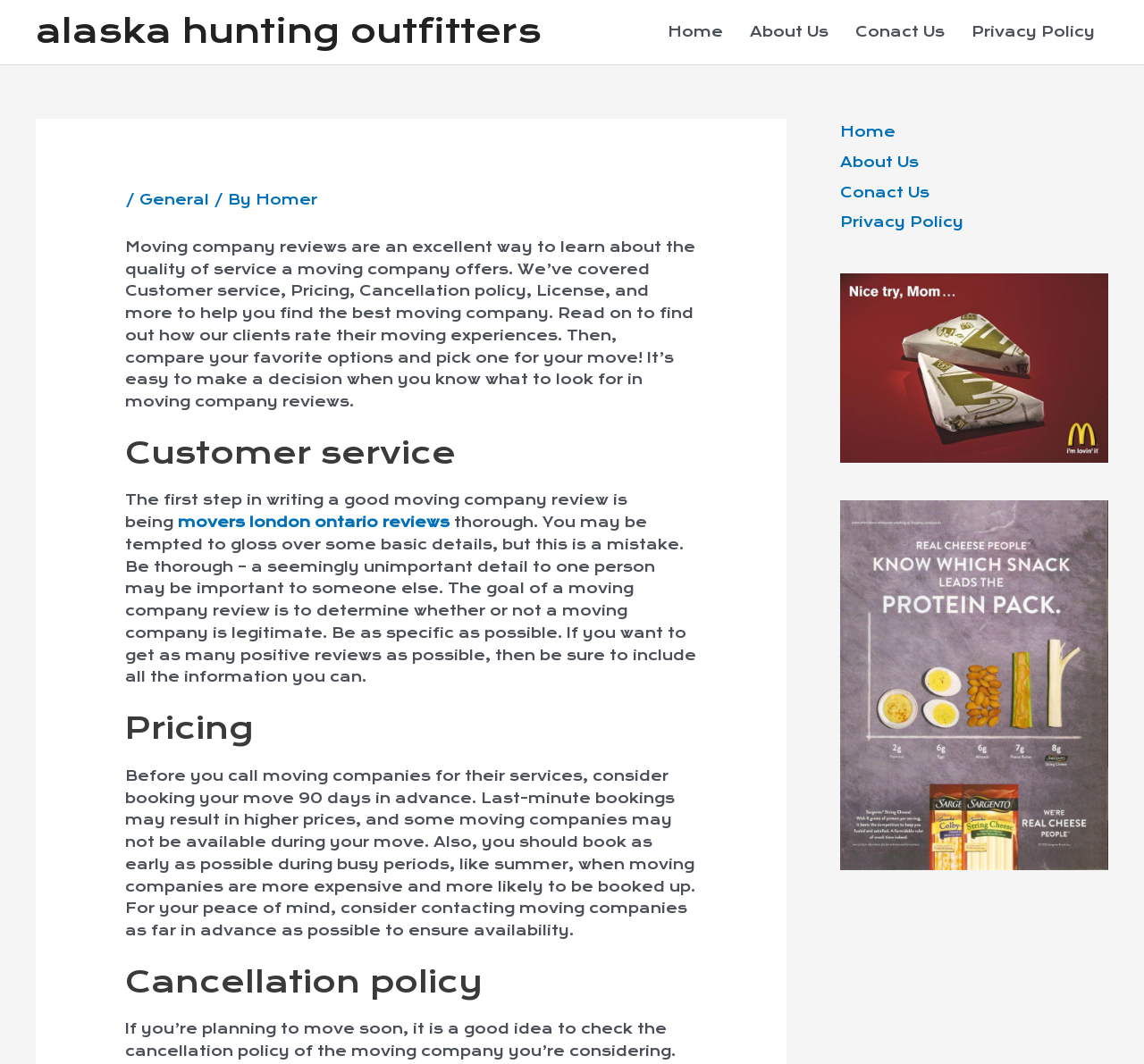Please determine the bounding box coordinates of the clickable area required to carry out the following instruction: "Check the 'movers london ontario reviews'". The coordinates must be four float numbers between 0 and 1, represented as [left, top, right, bottom].

[0.156, 0.483, 0.393, 0.499]